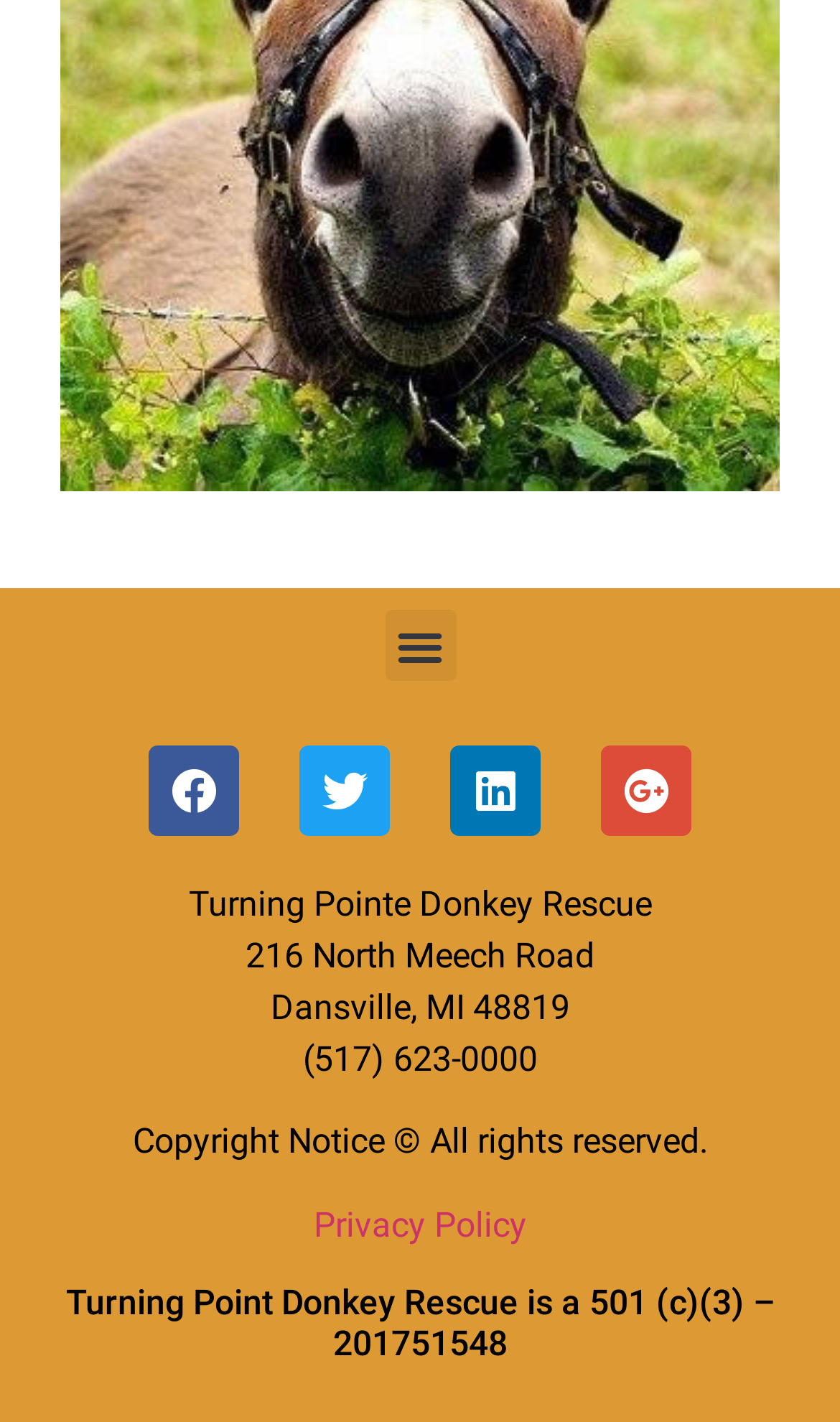What type of social media platforms are linked?
Based on the screenshot, answer the question with a single word or phrase.

Facebook, Twitter, Linkedin, Google-plus